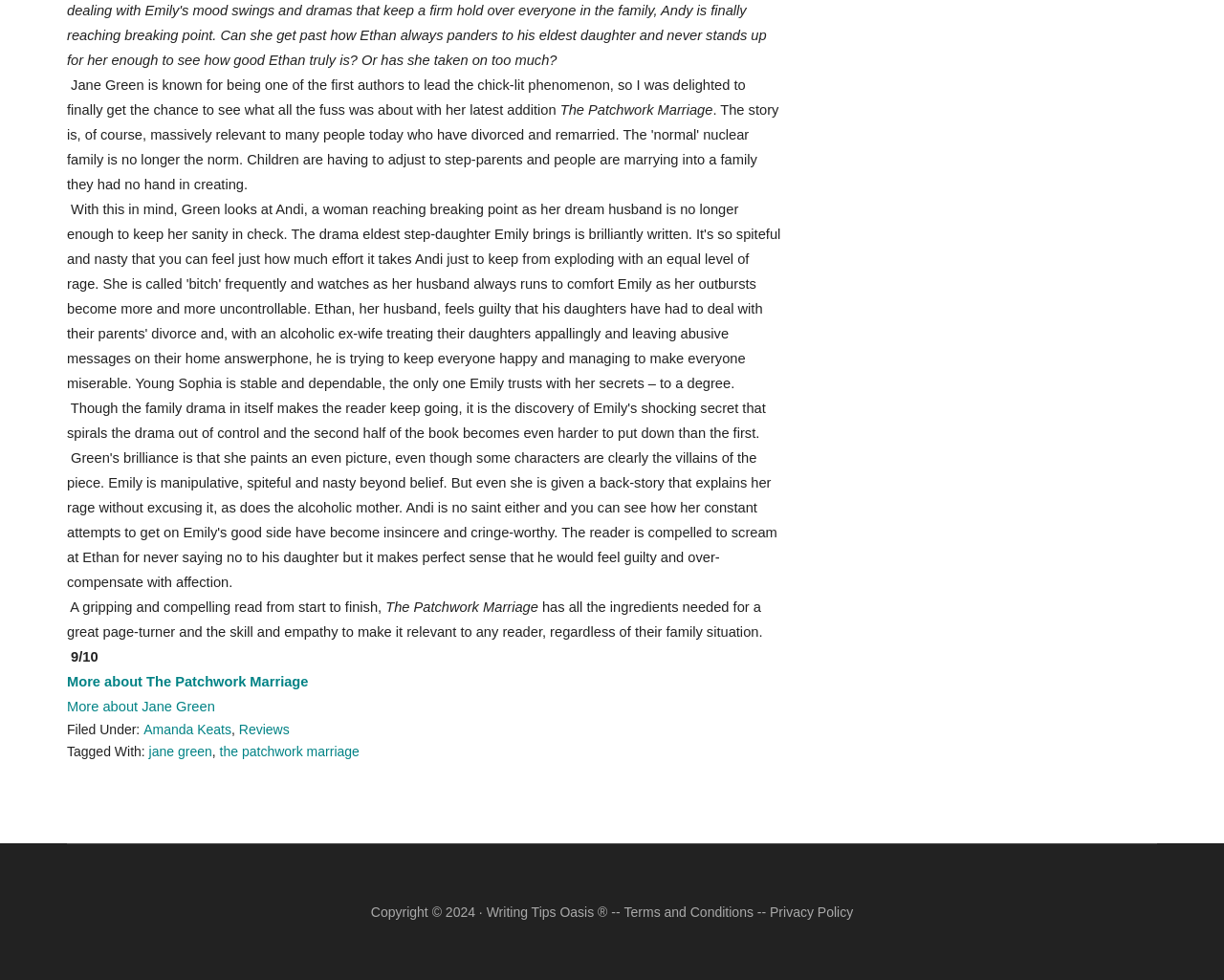Please specify the bounding box coordinates in the format (top-left x, top-left y, bottom-right x, bottom-right y), with values ranging from 0 to 1. Identify the bounding box for the UI component described as follows: Privacy Policy

[0.629, 0.922, 0.697, 0.938]